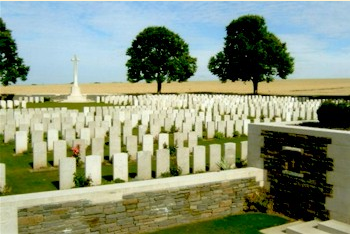In which year did Ernest Holland die?
Answer the question with a single word or phrase by looking at the picture.

1917